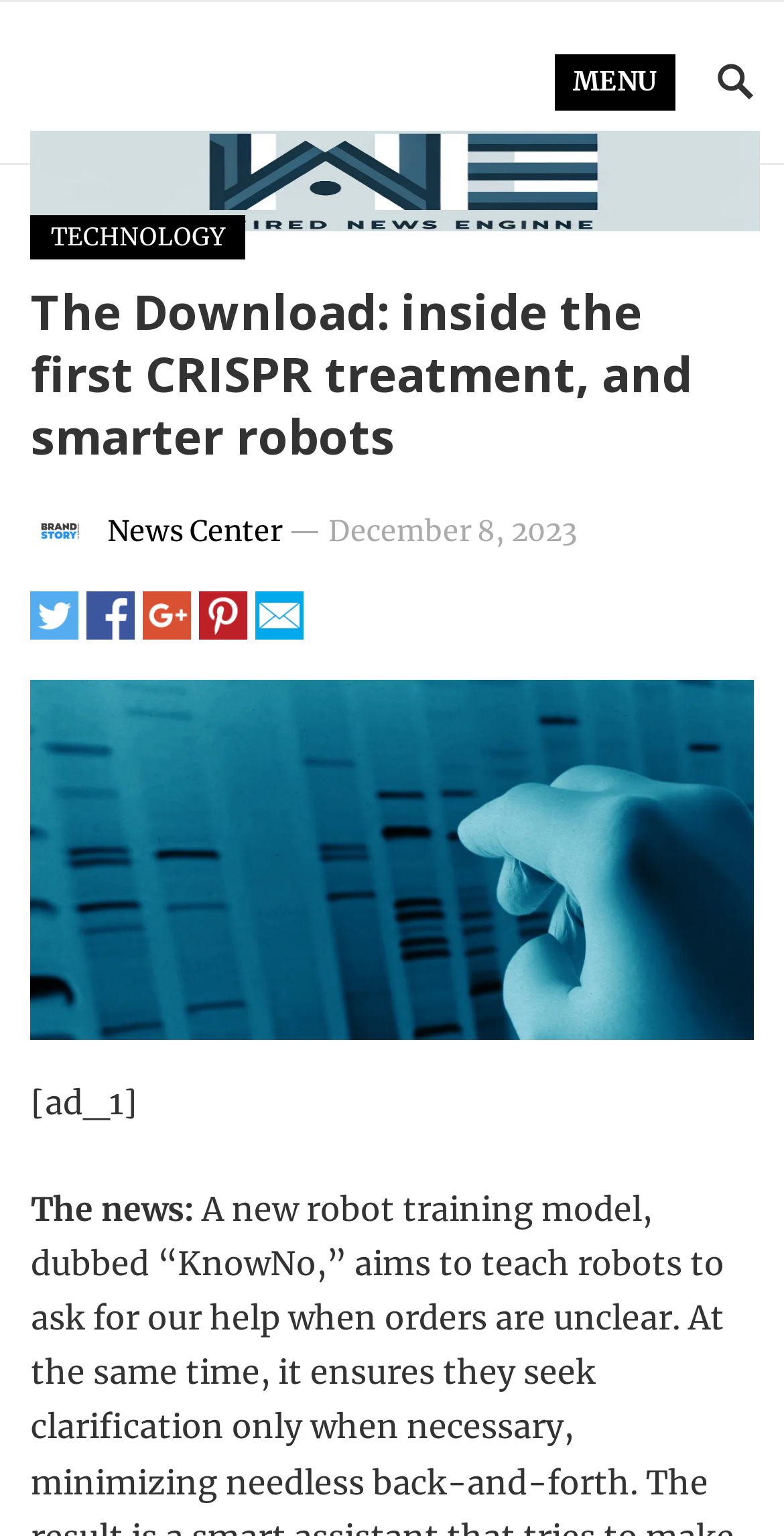Provide a single word or phrase answer to the question: 
What type of content is on this webpage?

News